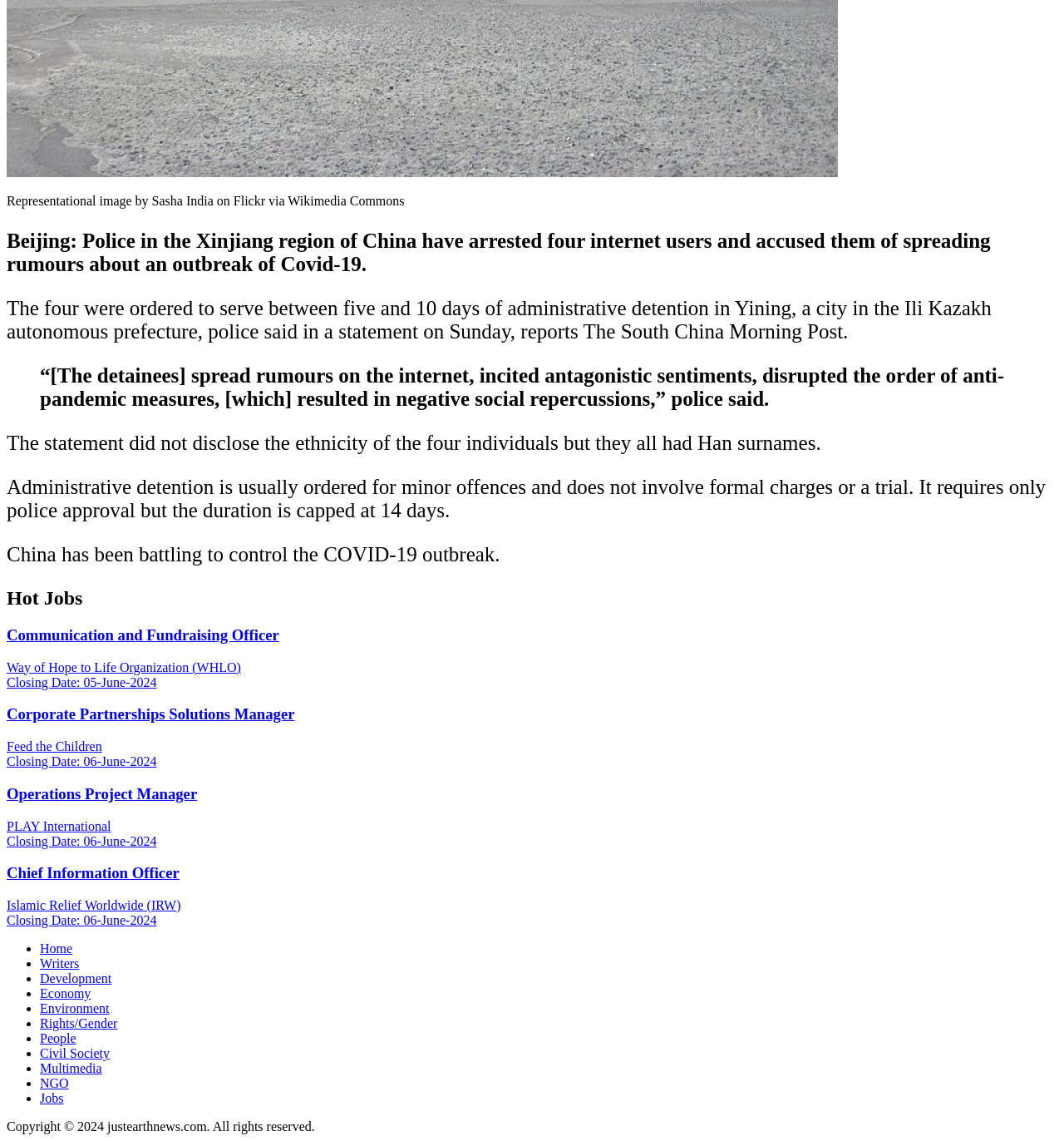Using the details in the image, give a detailed response to the question below:
What is the copyright year of the website?

The copyright year of the website can be found at the bottom of the webpage, which displays the copyright information, including the year 2024.